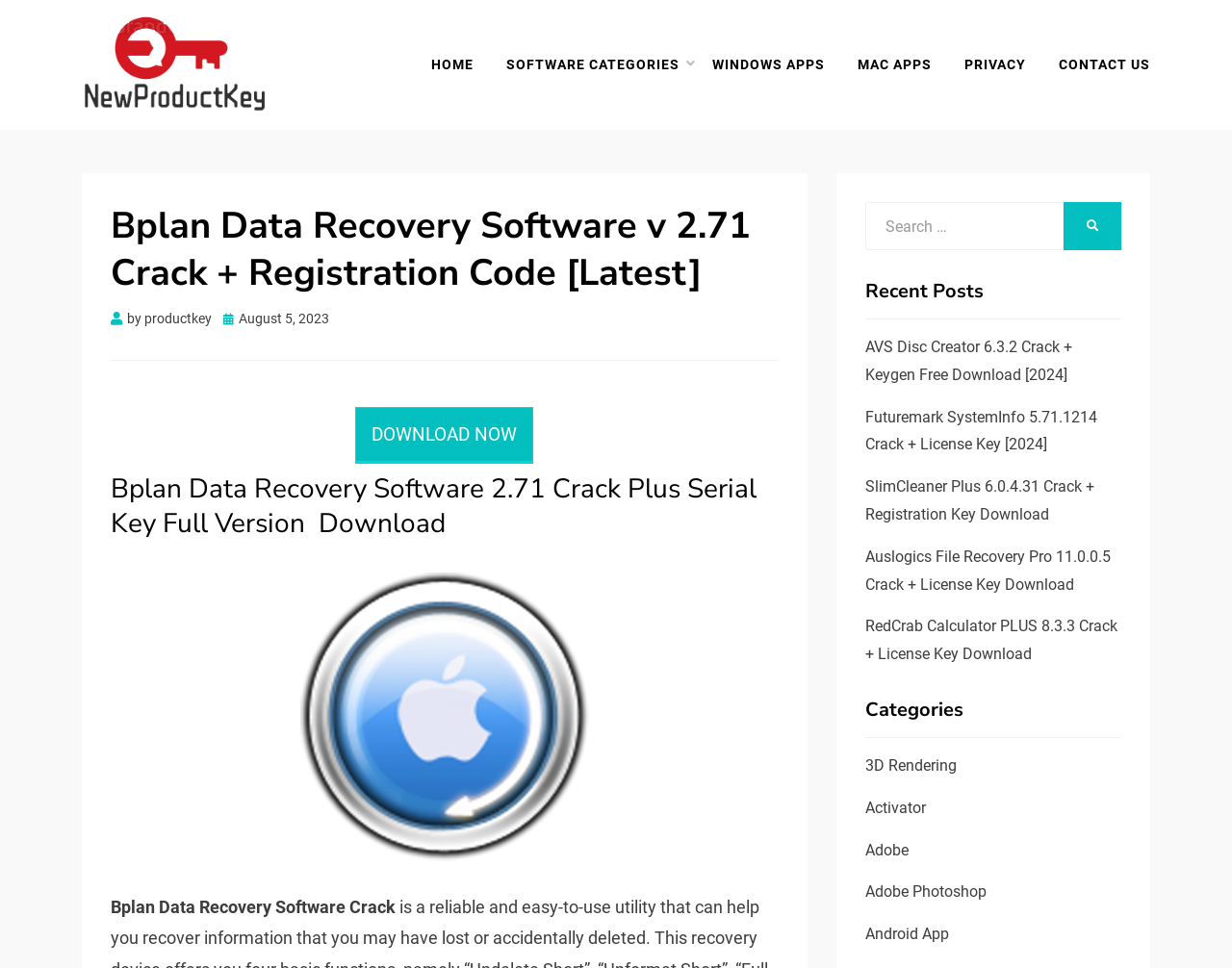Using the details in the image, give a detailed response to the question below:
What is the date of the latest article?

I looked at the link ' August 5, 2023' which is displayed next to the text 'Posted on', indicating that the date of the latest article is August 5, 2023.